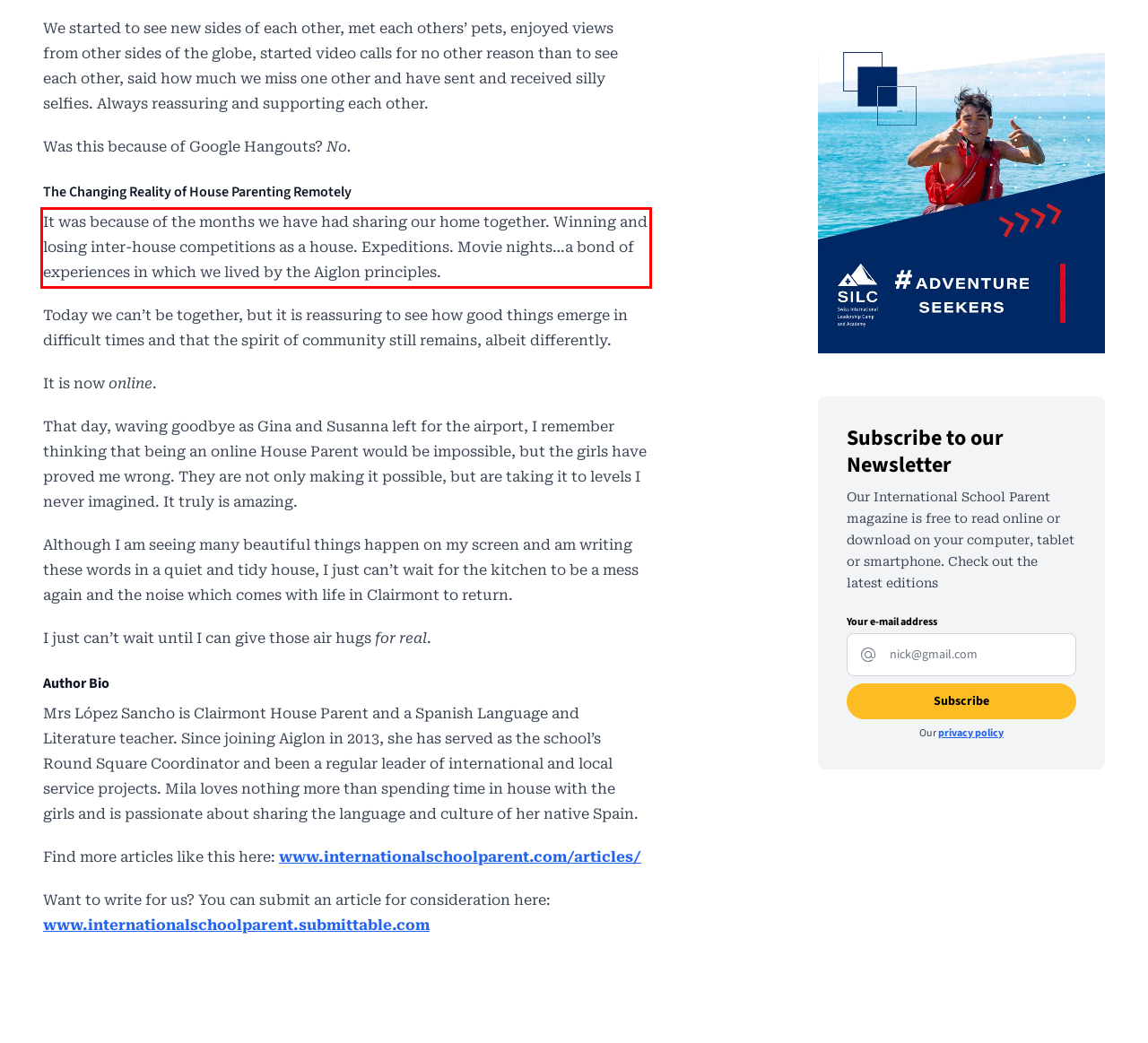Analyze the webpage screenshot and use OCR to recognize the text content in the red bounding box.

It was because of the months we have had sharing our home together. Winning and losing inter-house competitions as a house. Expeditions. Movie nights…a bond of experiences in which we lived by the Aiglon principles.